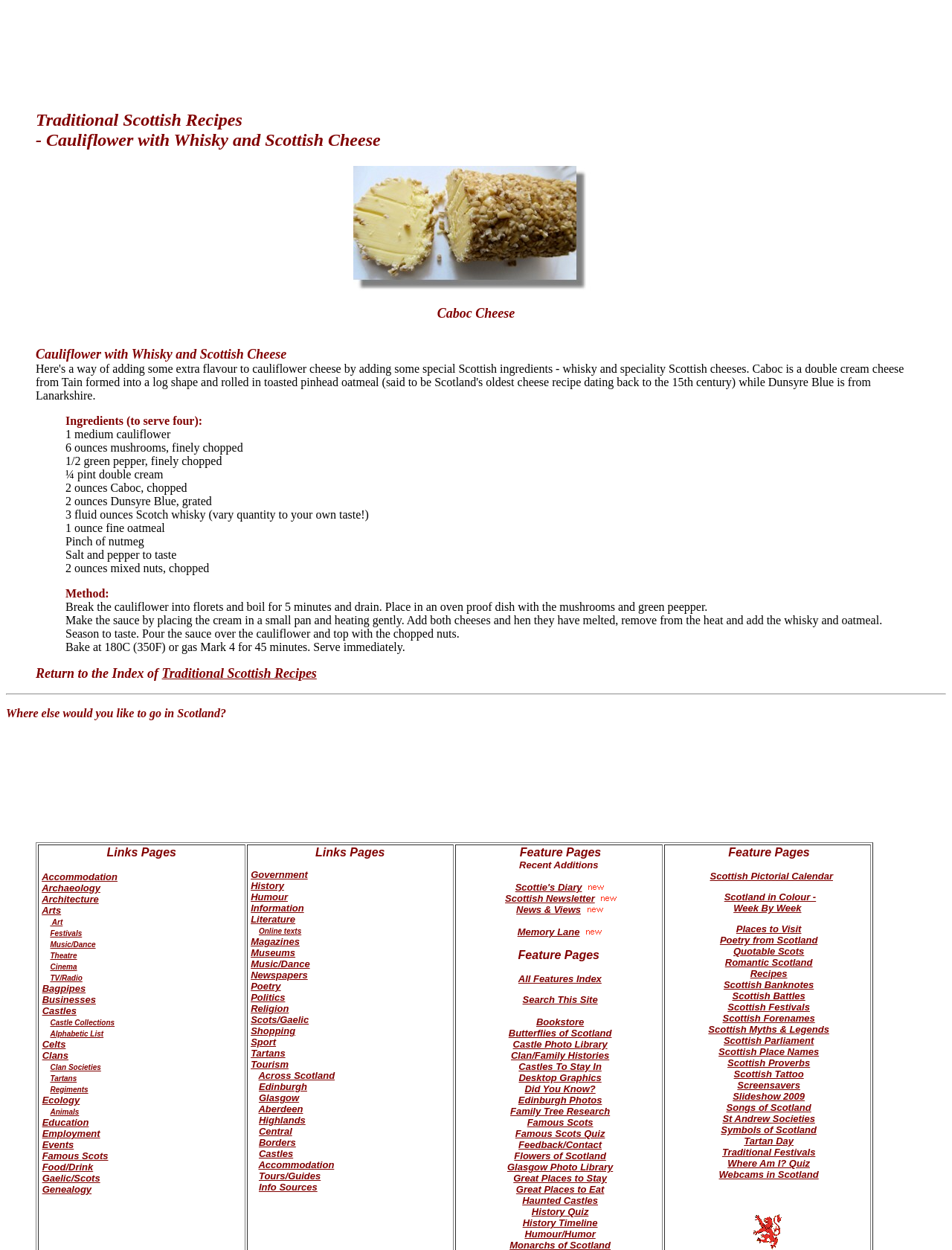Reply to the question with a single word or phrase:
How many ingredients are listed in the recipe?

11